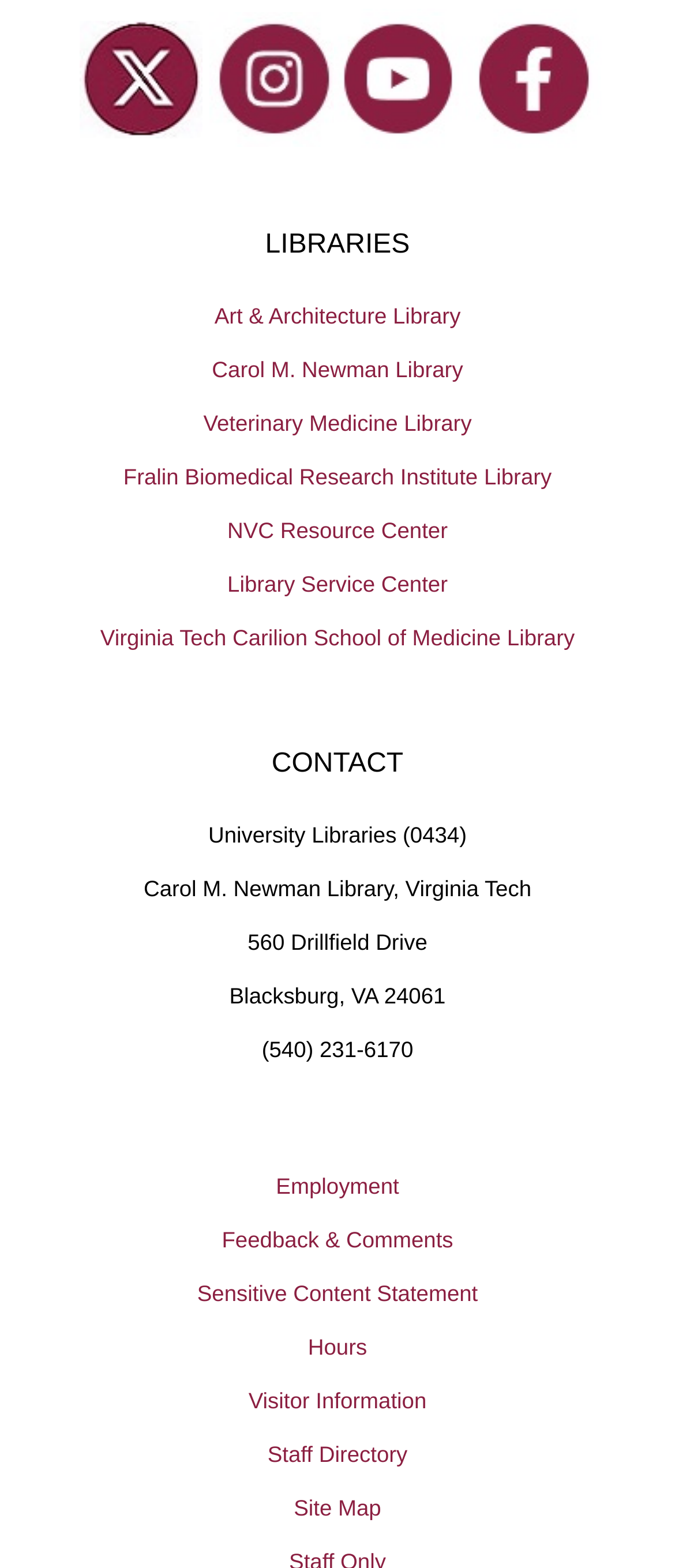What is the name of the first library listed? Based on the image, give a response in one word or a short phrase.

Art & Architecture Library